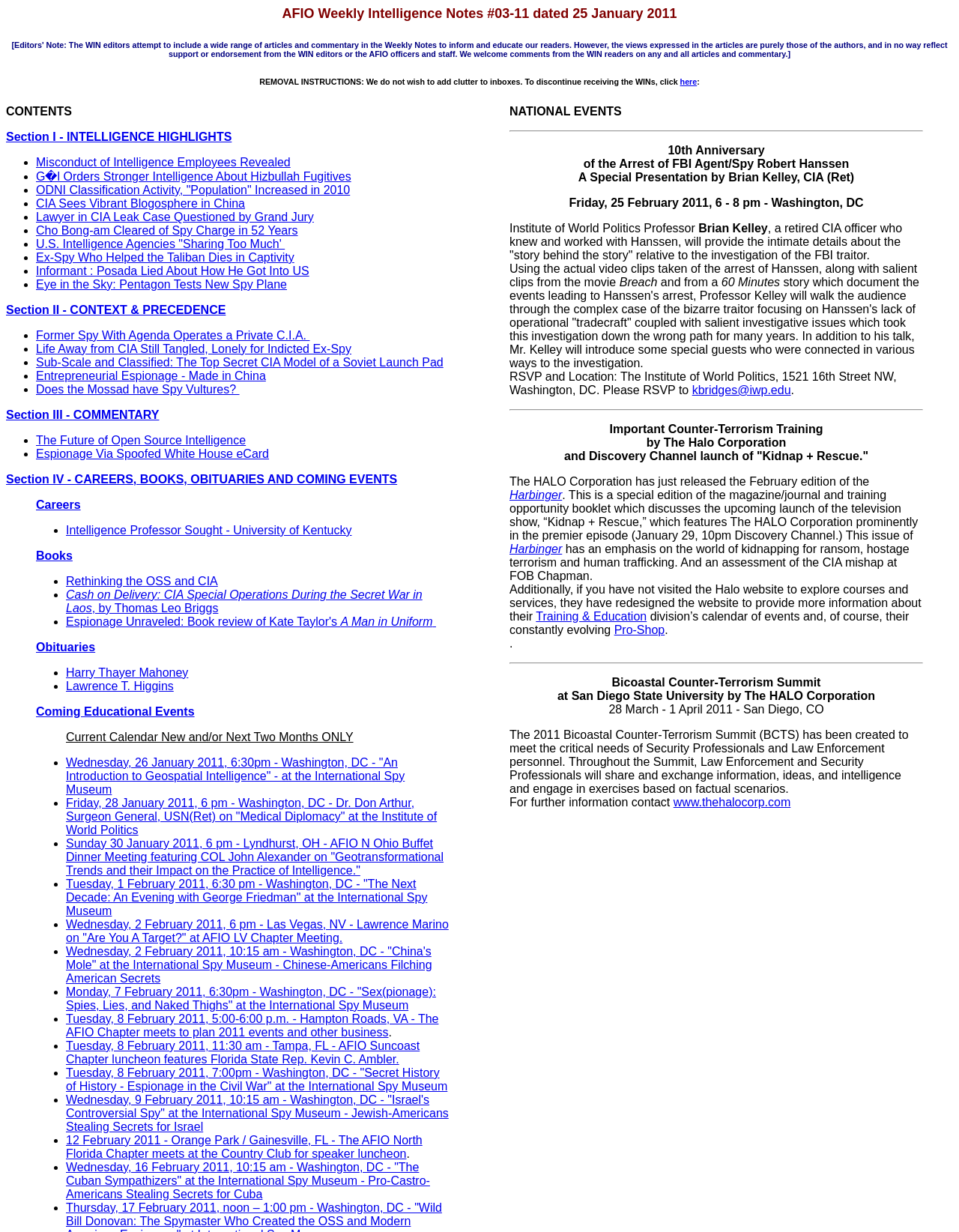Please provide a brief answer to the question using only one word or phrase: 
How many events are listed in the Coming Educational Events section?

10